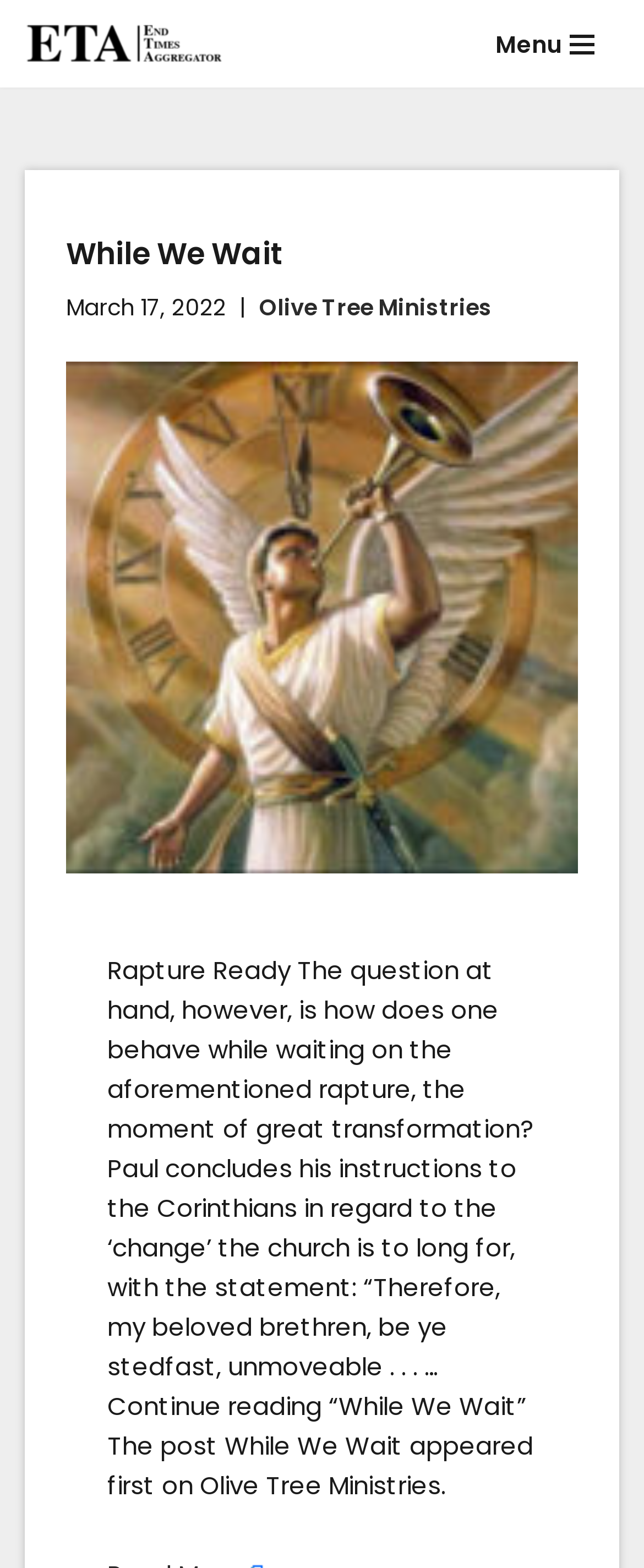Use one word or a short phrase to answer the question provided: 
What is the purpose of the navigation menu button?

To open navigation menu